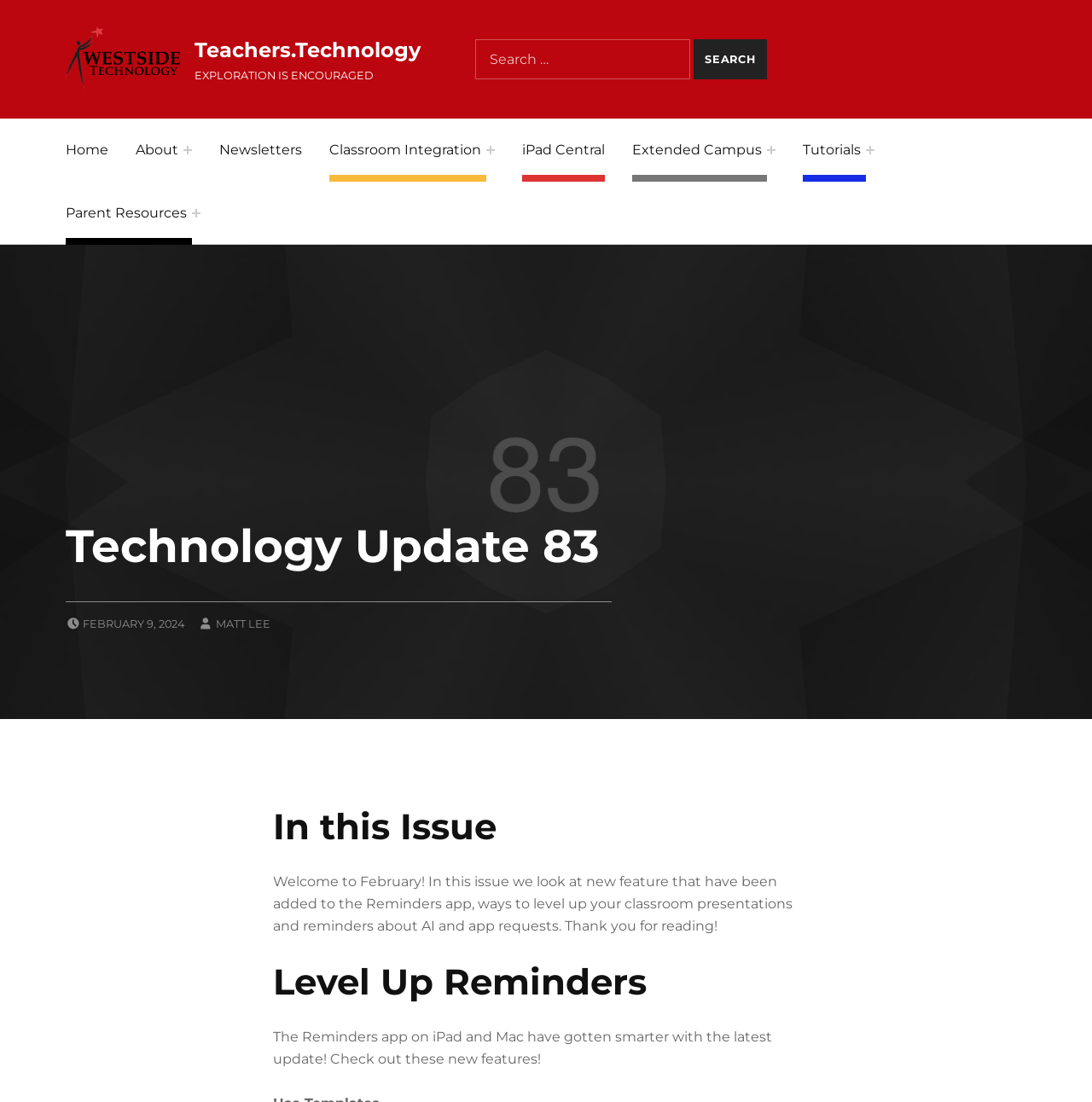What is the main topic of the current issue?
Use the information from the screenshot to give a comprehensive response to the question.

I found the main topic of the current issue by reading the static text element with the text 'Welcome to February! In this issue we look at new feature that have been added to the Reminders app, ways to level up your classroom presentations and reminders about AI and app requests.' which provides an overview of the current issue.